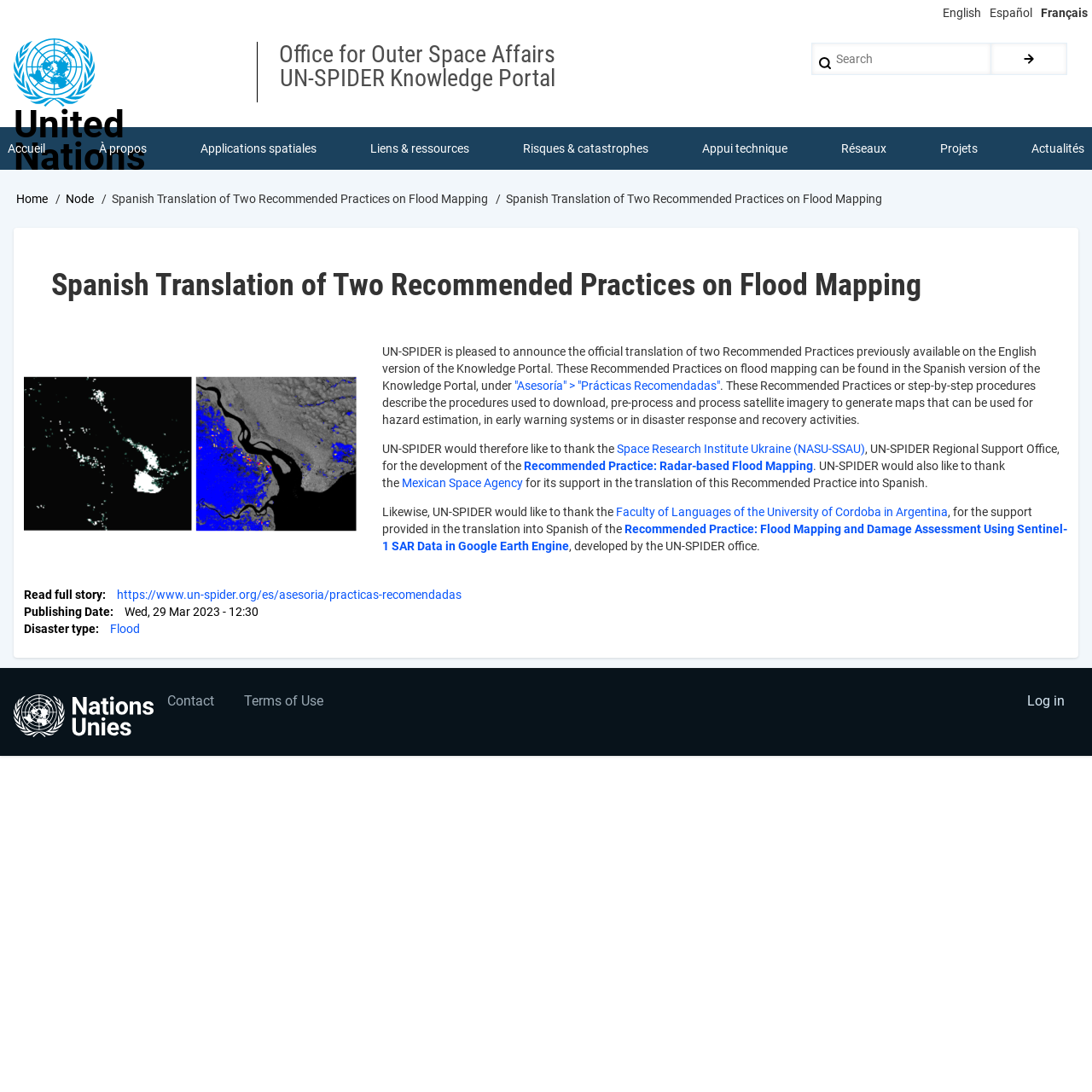Determine the bounding box coordinates of the element's region needed to click to follow the instruction: "Search for something". Provide these coordinates as four float numbers between 0 and 1, formatted as [left, top, right, bottom].

[0.743, 0.039, 0.907, 0.069]